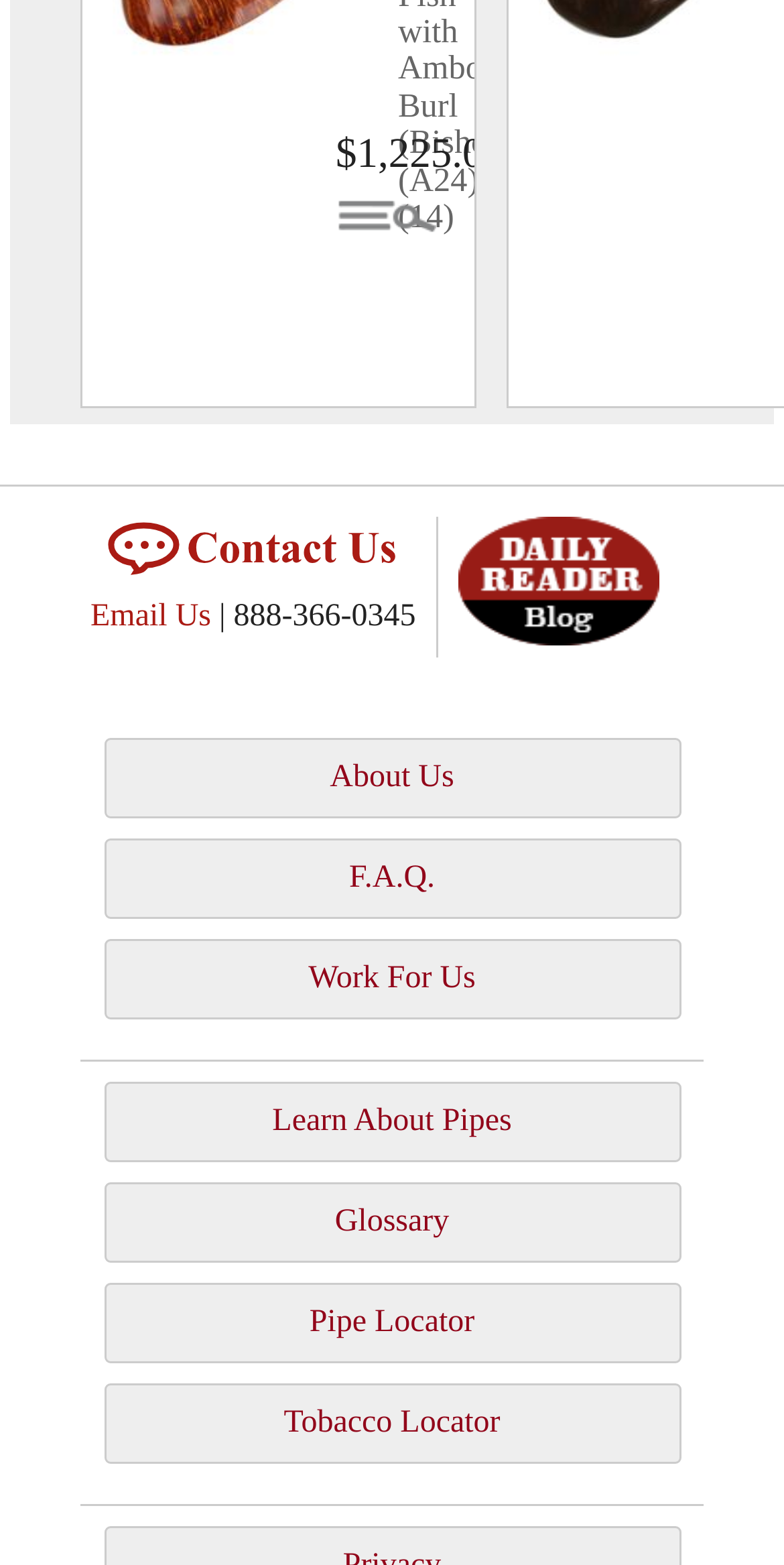Please specify the bounding box coordinates of the clickable region necessary for completing the following instruction: "Contact us". The coordinates must consist of four float numbers between 0 and 1, i.e., [left, top, right, bottom].

[0.131, 0.338, 0.515, 0.359]